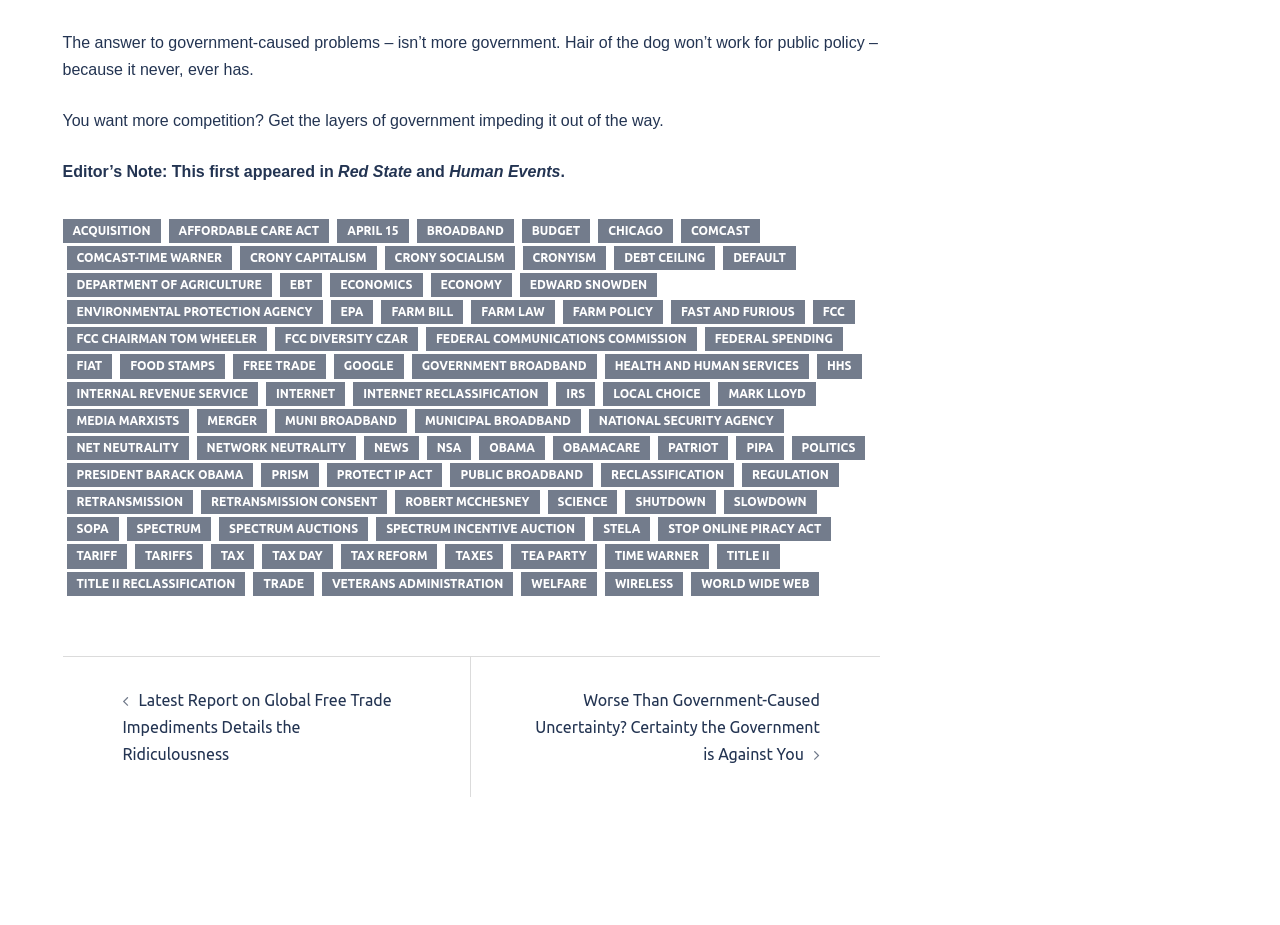Please give a succinct answer to the question in one word or phrase:
What is the text below 'You want more competition?'

Get the layers of government impeding it out of the way.